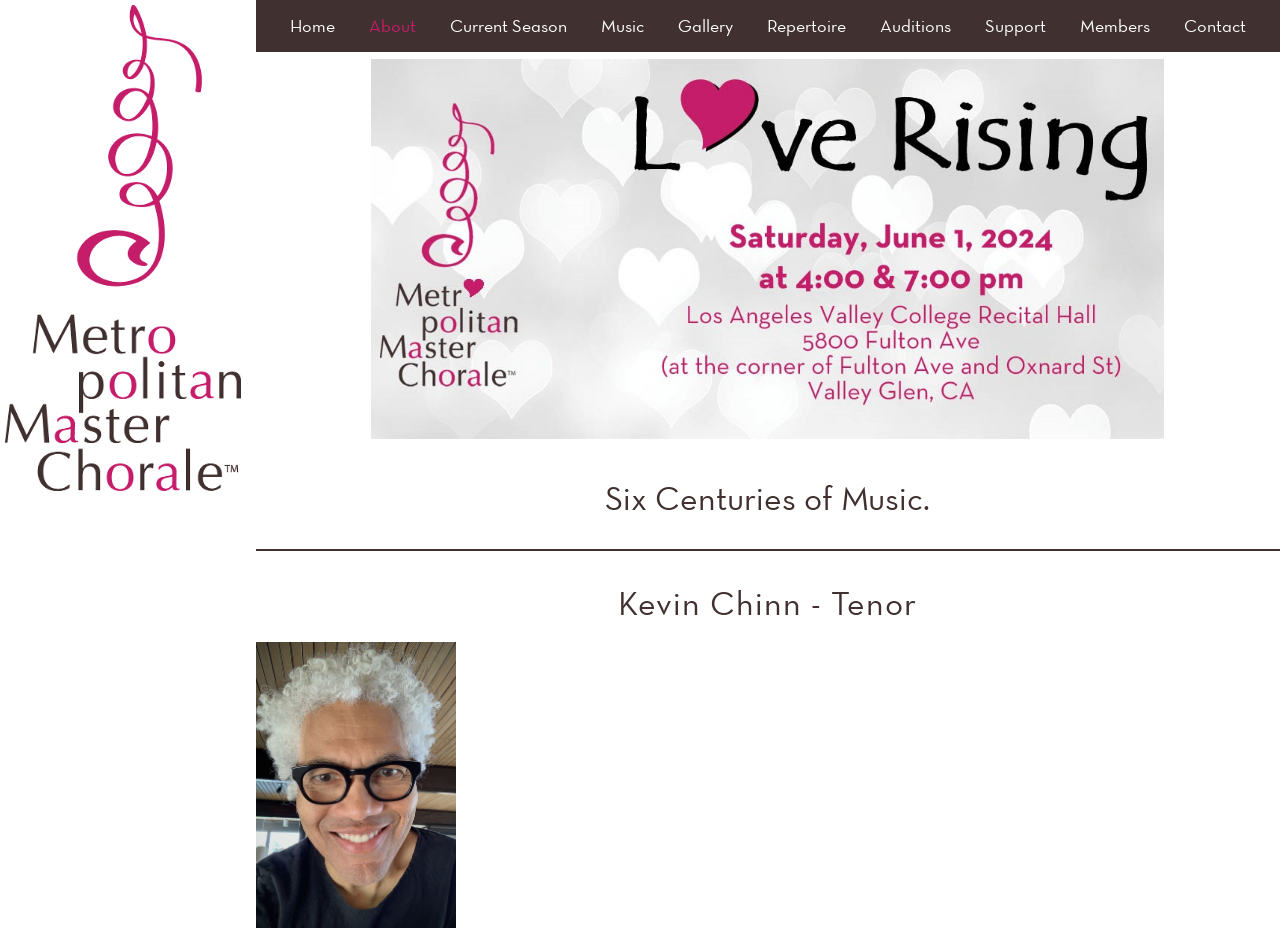Please specify the bounding box coordinates of the region to click in order to perform the following instruction: "slide to next page".

[0.287, 0.064, 0.912, 0.473]